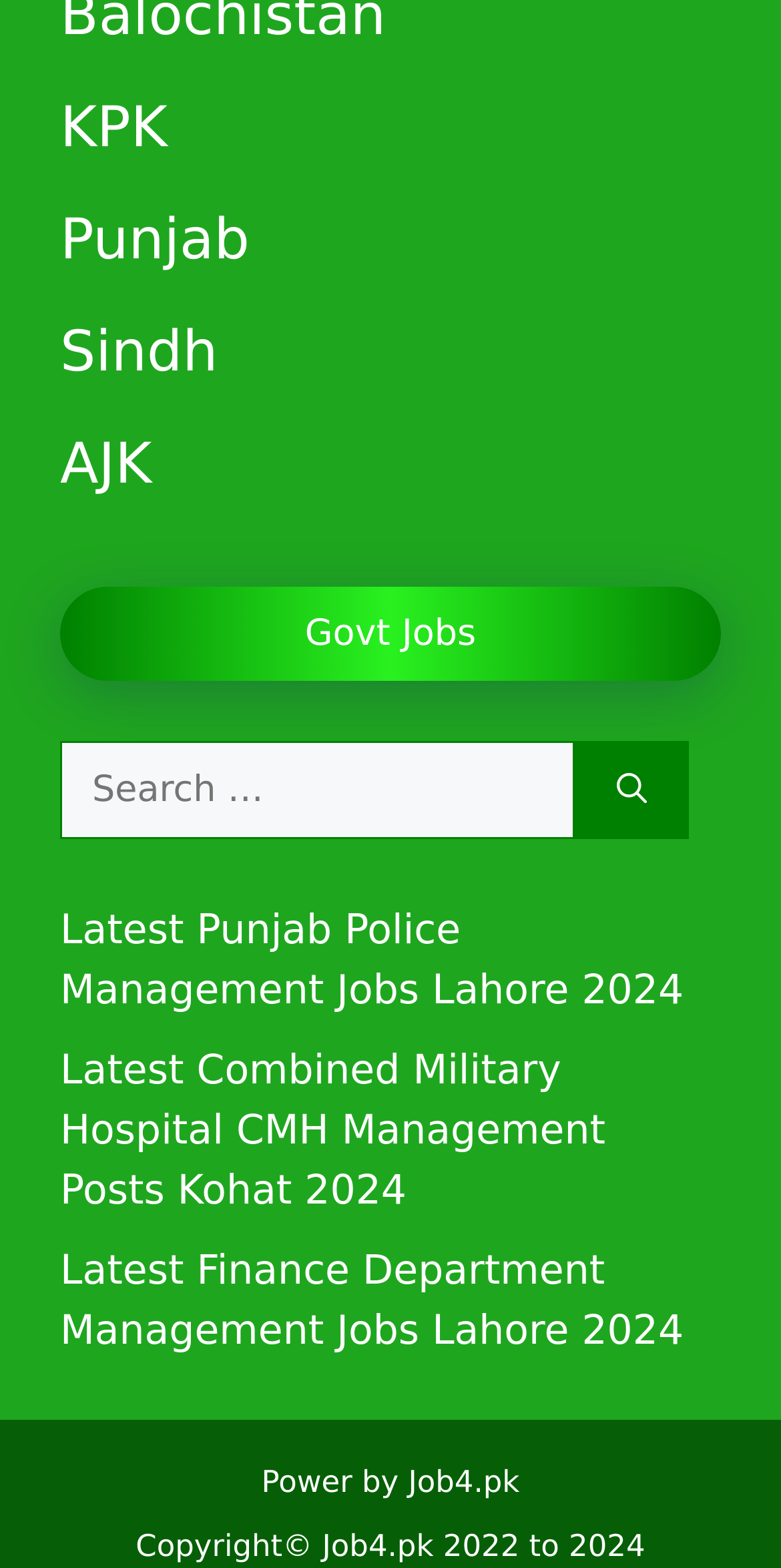Kindly determine the bounding box coordinates of the area that needs to be clicked to fulfill this instruction: "Search for a job".

[0.077, 0.472, 0.736, 0.535]